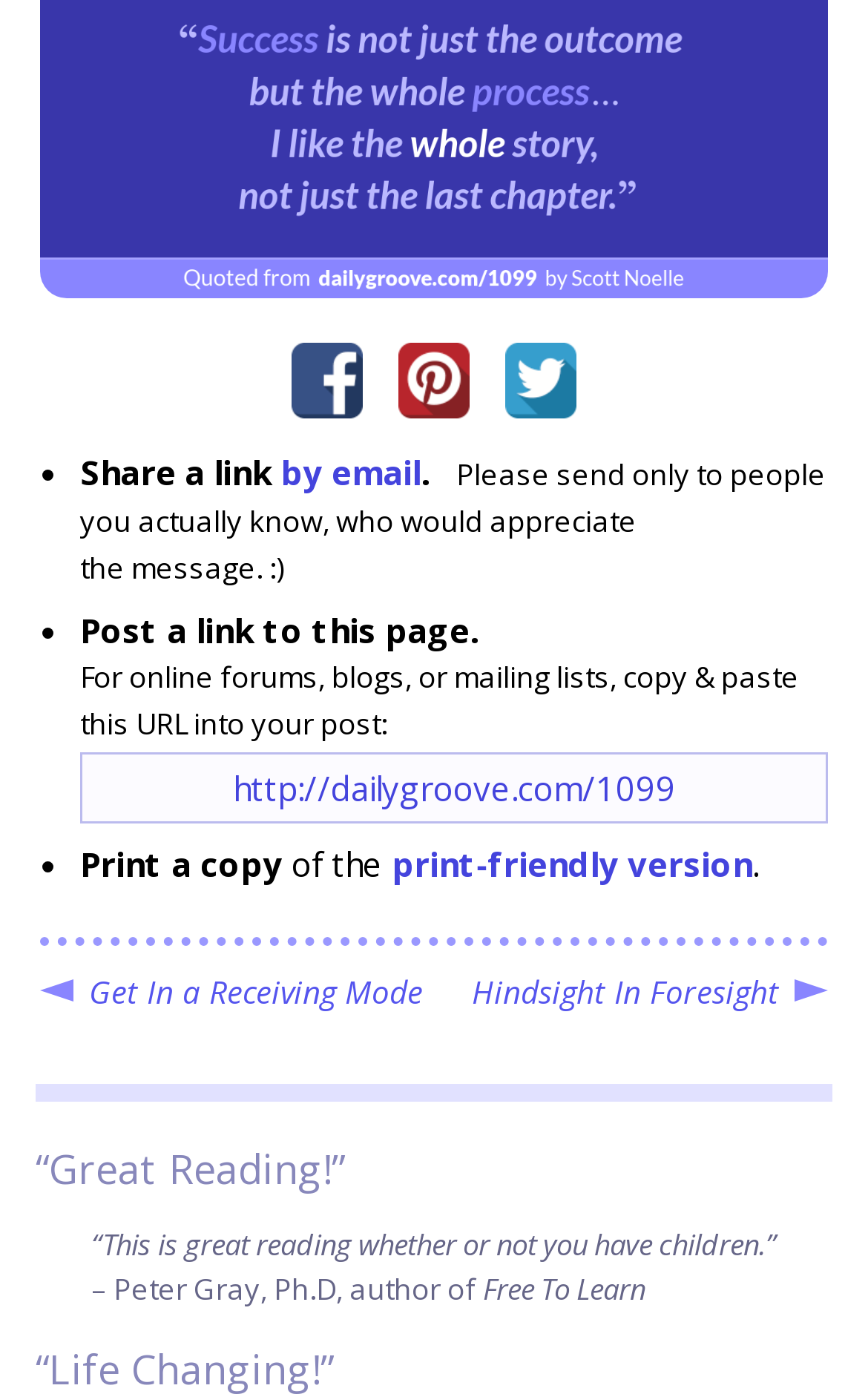Please mark the clickable region by giving the bounding box coordinates needed to complete this instruction: "Learn more about Asus".

None